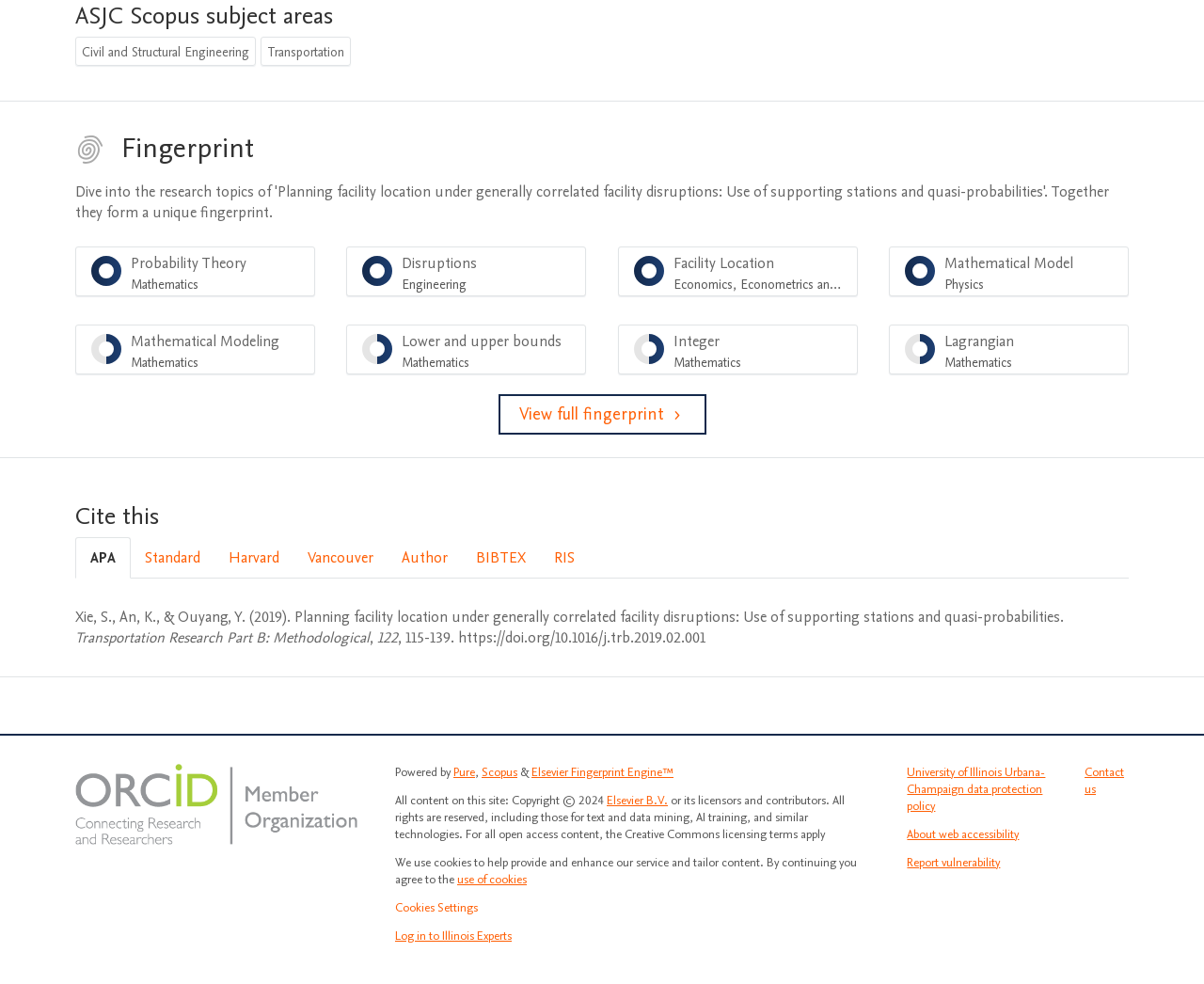Please reply to the following question using a single word or phrase: 
What is the name of the university logo?

University of Illinois Urbana-Champaign Logo